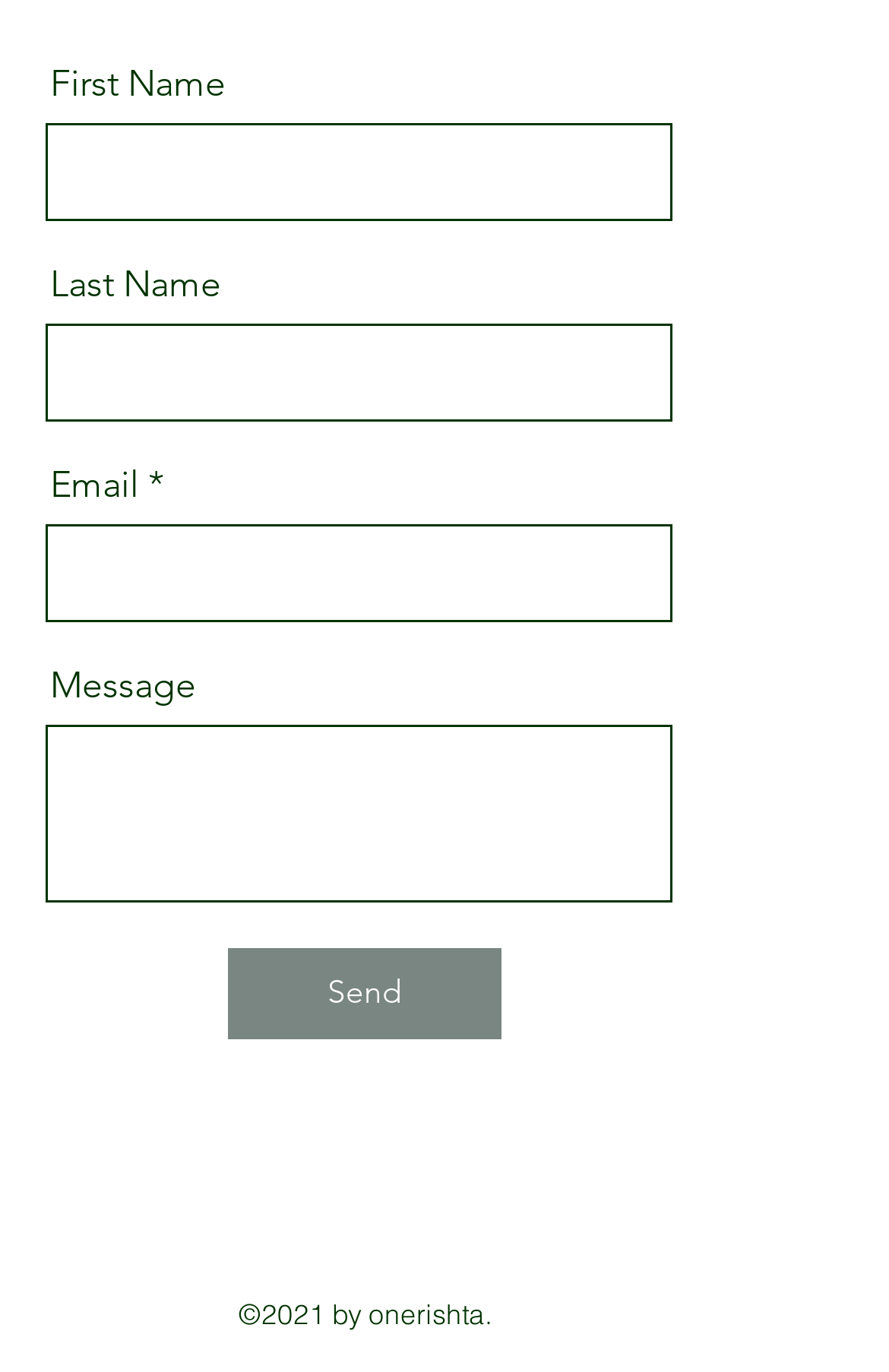How many social media links are there?
Answer the question based on the image using a single word or a brief phrase.

4